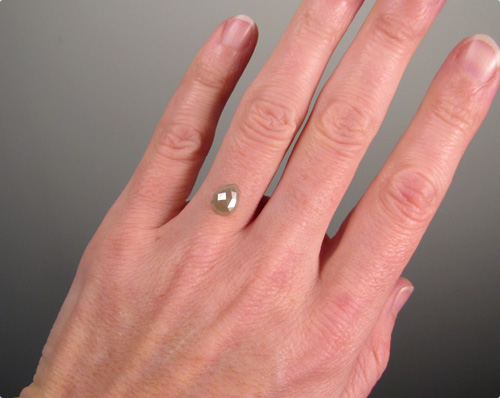Create a detailed narrative that captures the essence of the image.

This image showcases a hand wearing a stunning ring featuring a silver rose-cut pear diamond. The diamond is elegantly mounted on the finger, highlighting its unique shape and alluring sparkle. The diamond measures 7.94 × 8.88 mm and weighs 2.04 carats, adding a touch of sophistication to the wearer’s hand. The subtle shimmer of the stone contrasts beautifully with the understated skin tone, creating an eye-catching yet elegant statement piece. The ring’s design emphasizes the craftsmanship and beauty of the gemstone, making it a perfect accessory for both casual and formal occasions.